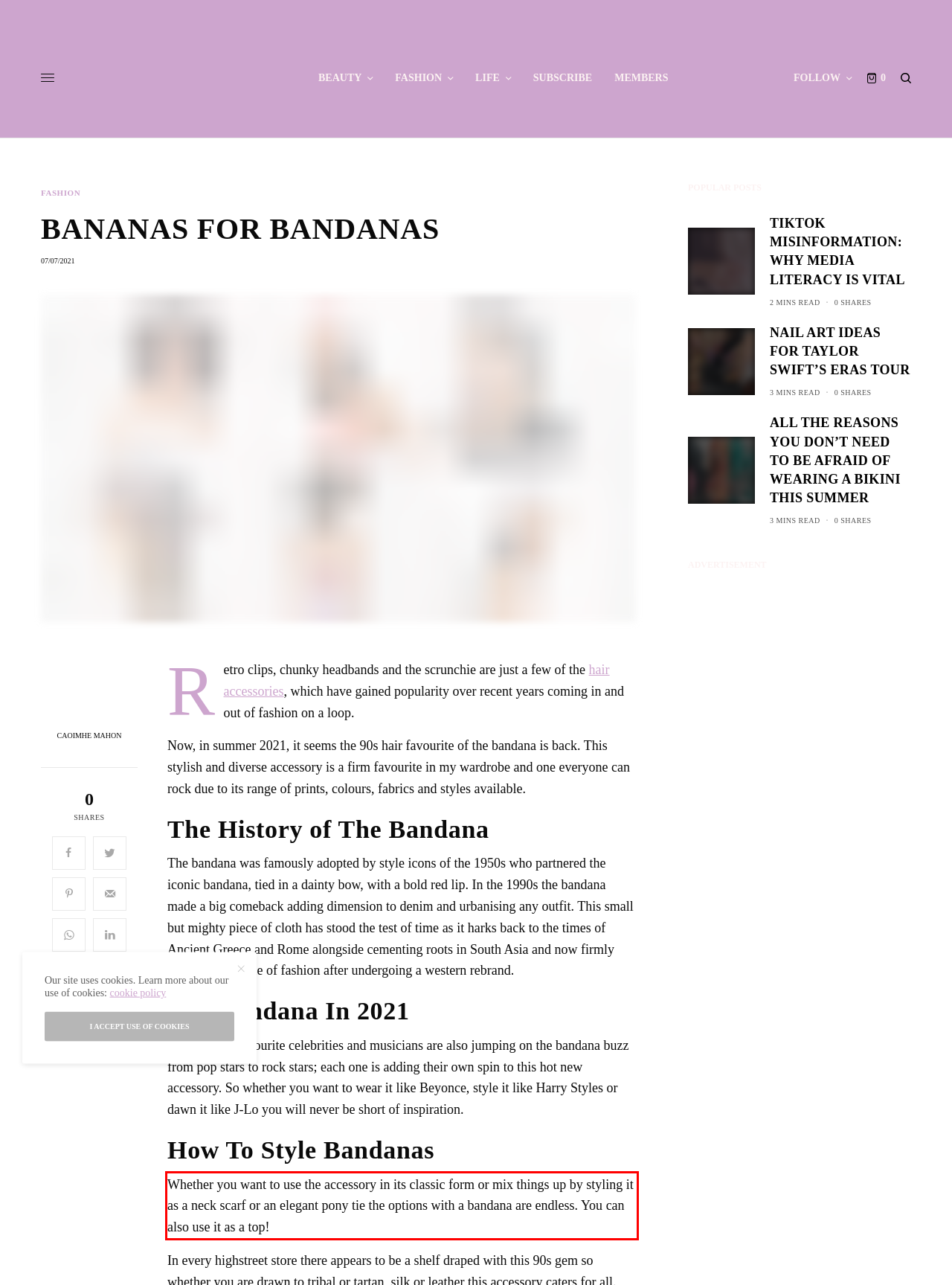Given a screenshot of a webpage containing a red rectangle bounding box, extract and provide the text content found within the red bounding box.

Whether you want to use the accessory in its classic form or mix things up by styling it as a neck scarf or an elegant pony tie the options with a bandana are endless. You can also use it as a top!